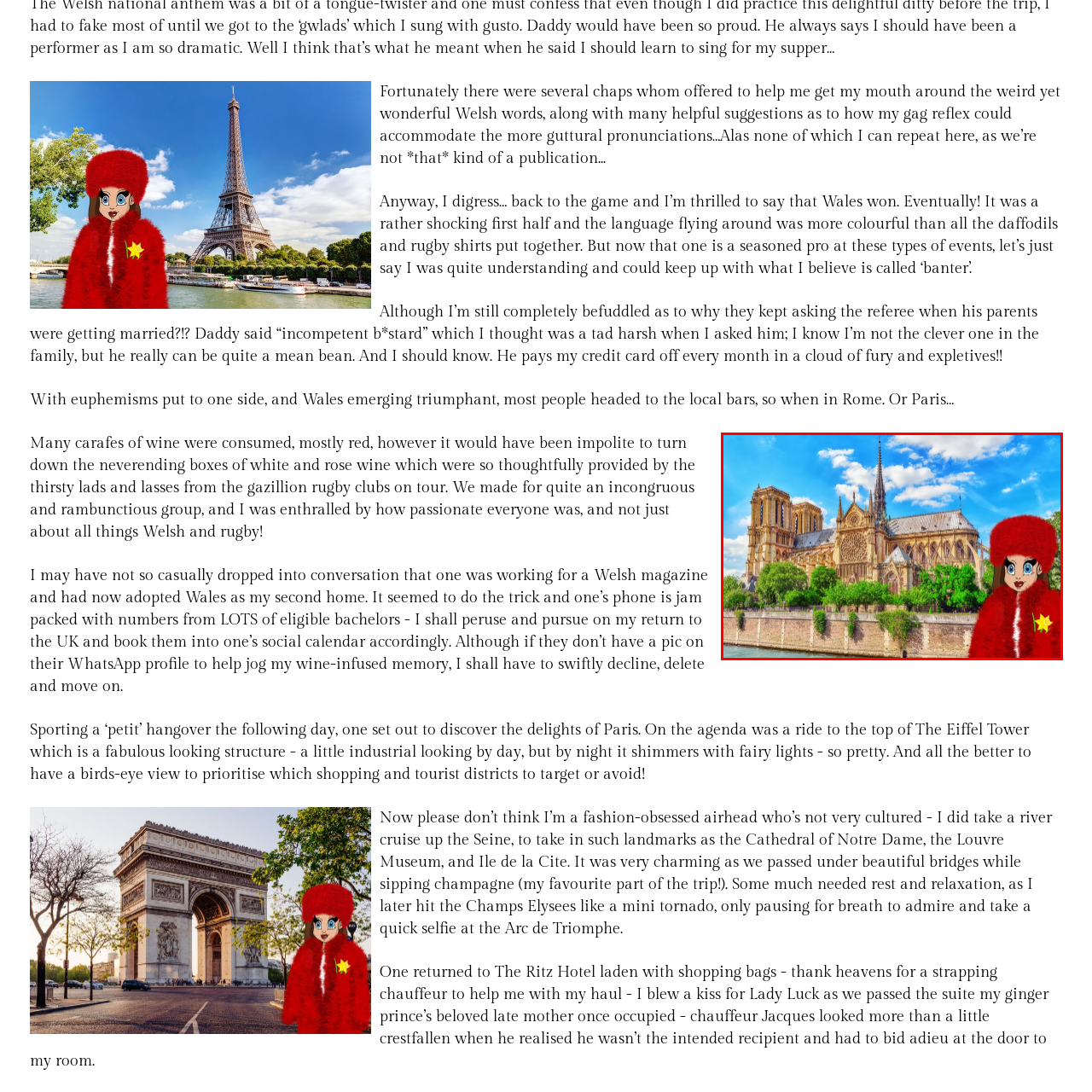What is the character's demeanor?
Please observe the details within the red bounding box in the image and respond to the question with a detailed explanation based on what you see.

The caption describes the character as having a 'cheerful demeanor', indicating that the character's emotional state is happy and optimistic.